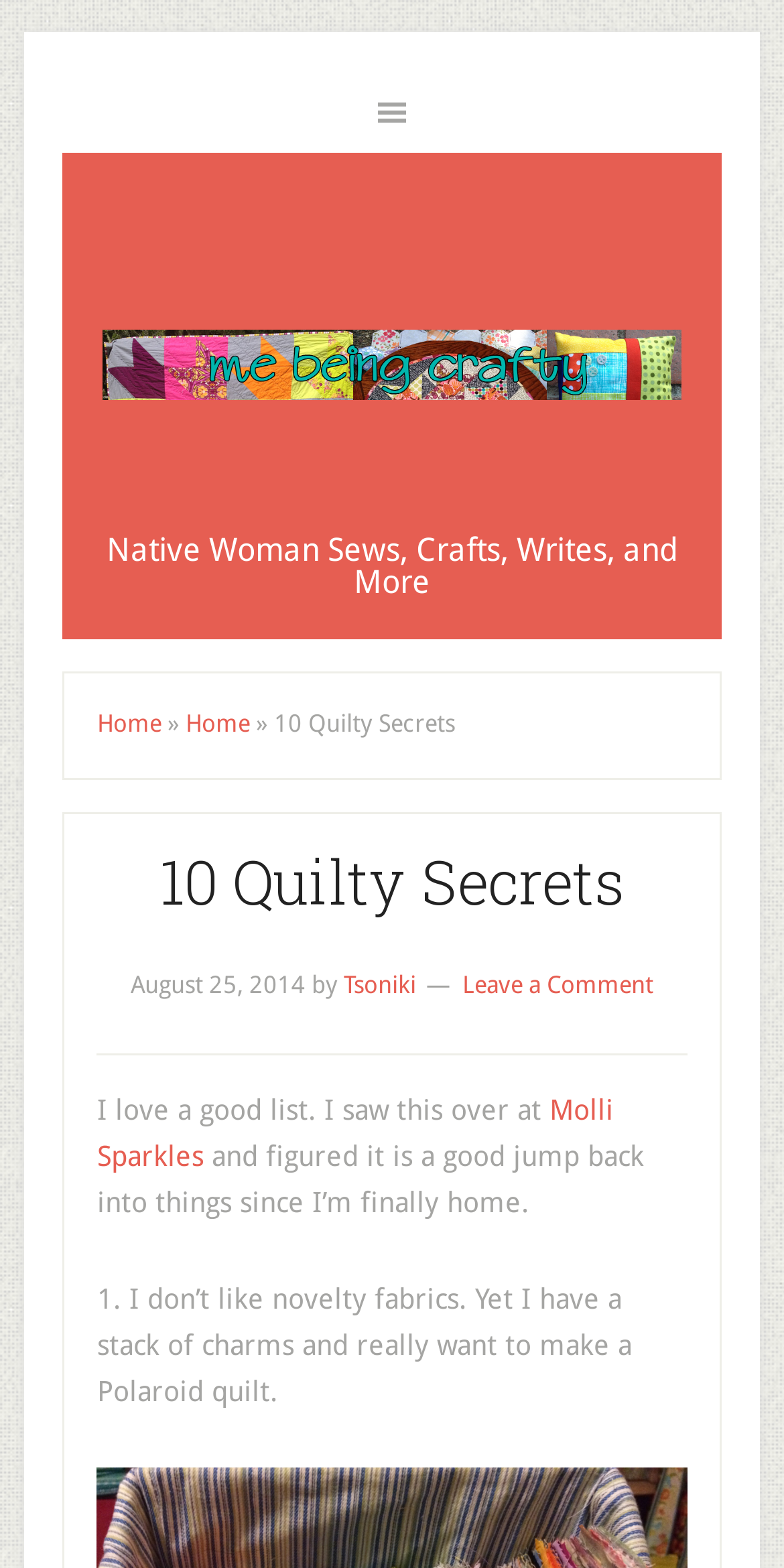For the following element description, predict the bounding box coordinates in the format (top-left x, top-left y, bottom-right x, bottom-right y). All values should be floating point numbers between 0 and 1. Description: Leave a Comment

[0.59, 0.619, 0.833, 0.637]